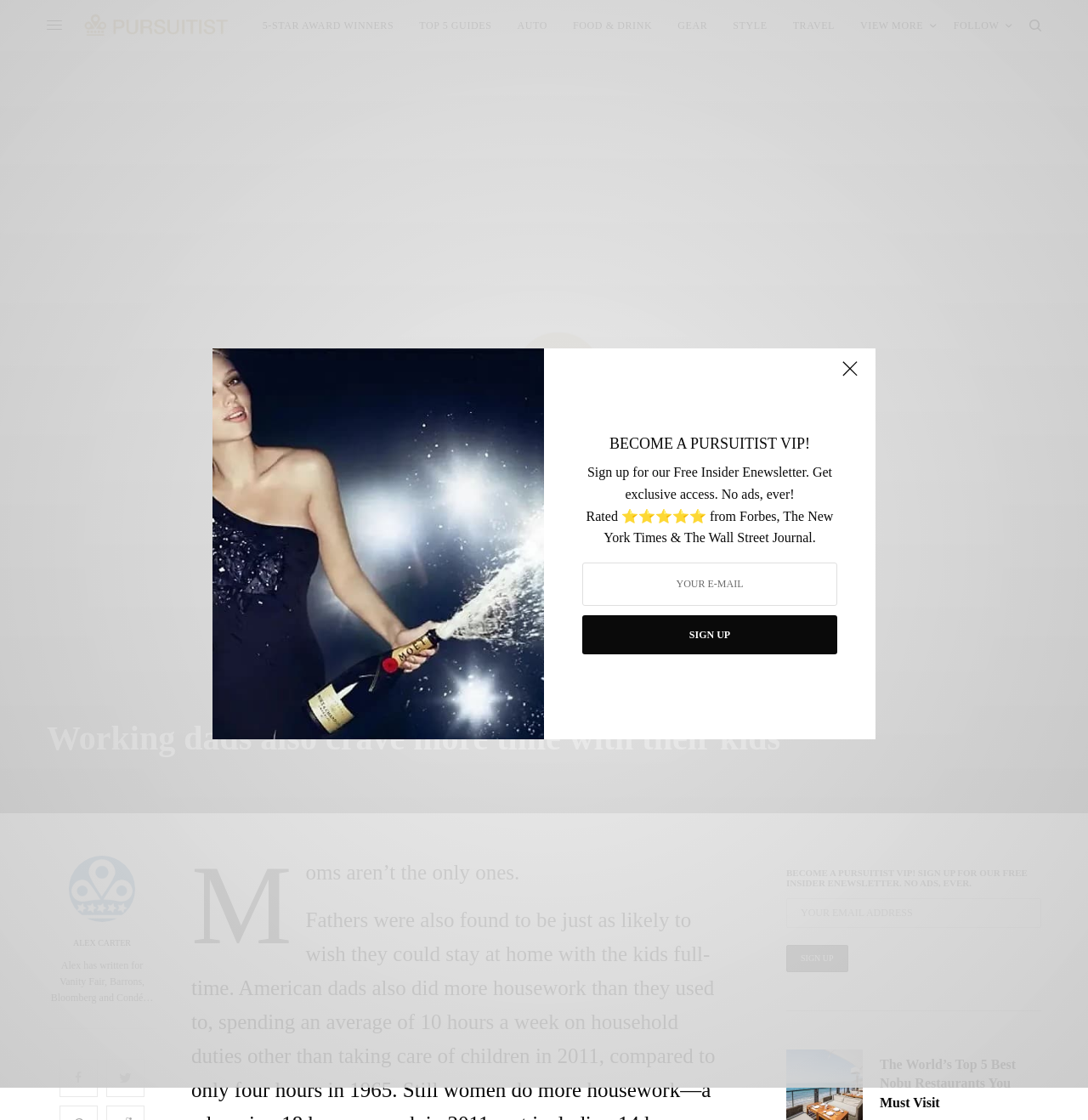Provide a comprehensive description of the webpage.

This webpage appears to be an article about working dads and their desire to spend more time with their kids. At the top of the page, there is a large header that reads "Working dads also crave more time with their kids." Below this header, there is a figure with an image, accompanied by a heading that promotes becoming a "Pursuitist VIP" and signing up for a free insider newsletter with no ads.

To the right of this section, there is a button to close a popup window, which contains an image. Above this button, there is a row of links to various categories, including "5-STAR AWARD WINNERS", "TOP 5 GUIDES", "AUTO", "FOOD & DRINK", "GEAR", "STYLE", and "TRAVEL". Further to the right, there is a link to "VIEW MORE" and a "FOLLOW" button with an image next to it.

In the main content area, there is an image that spans the full width of the page, with a header that reads "Pursuitist Luxury Best Luxury Blog" above it. Below this image, there is an avatar photo, a link to the author's name "ALEX CARTER", and a brief bio that mentions the author's writing experience.

The main article begins with a paragraph that starts with "Moms aren’t the only ones." The text is followed by a call-to-action to become a "Pursuitist VIP" and sign up for the free insider newsletter. Below this, there is a separator line, and then a heading that reads "The World’s Top 5 Best Nobu Restaurants You Must Visit", which is also a link to the article.

Throughout the page, there are several images, including a small icon next to the "SIGN UP" button, and a few social media links at the bottom of the page.